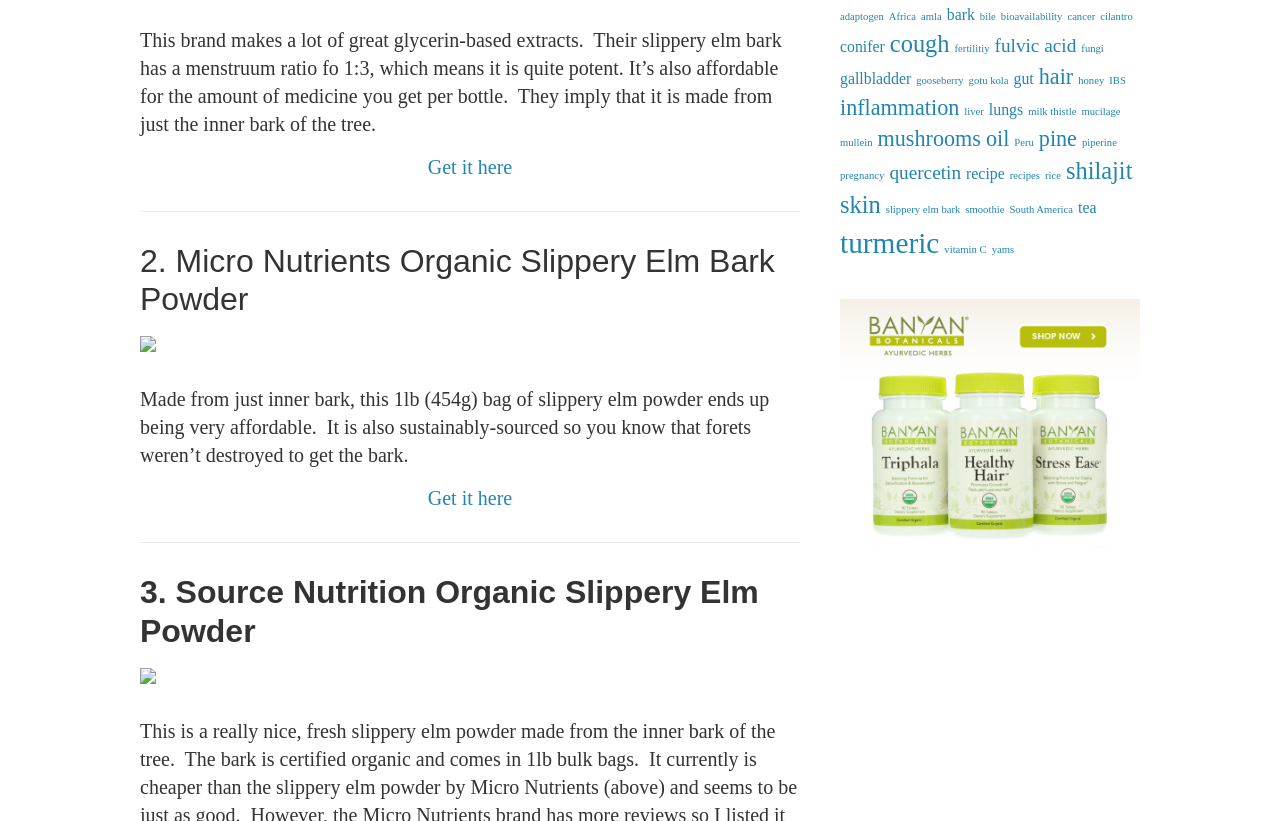Identify the bounding box for the element characterized by the following description: "slippery elm bark".

[0.692, 0.249, 0.75, 0.262]